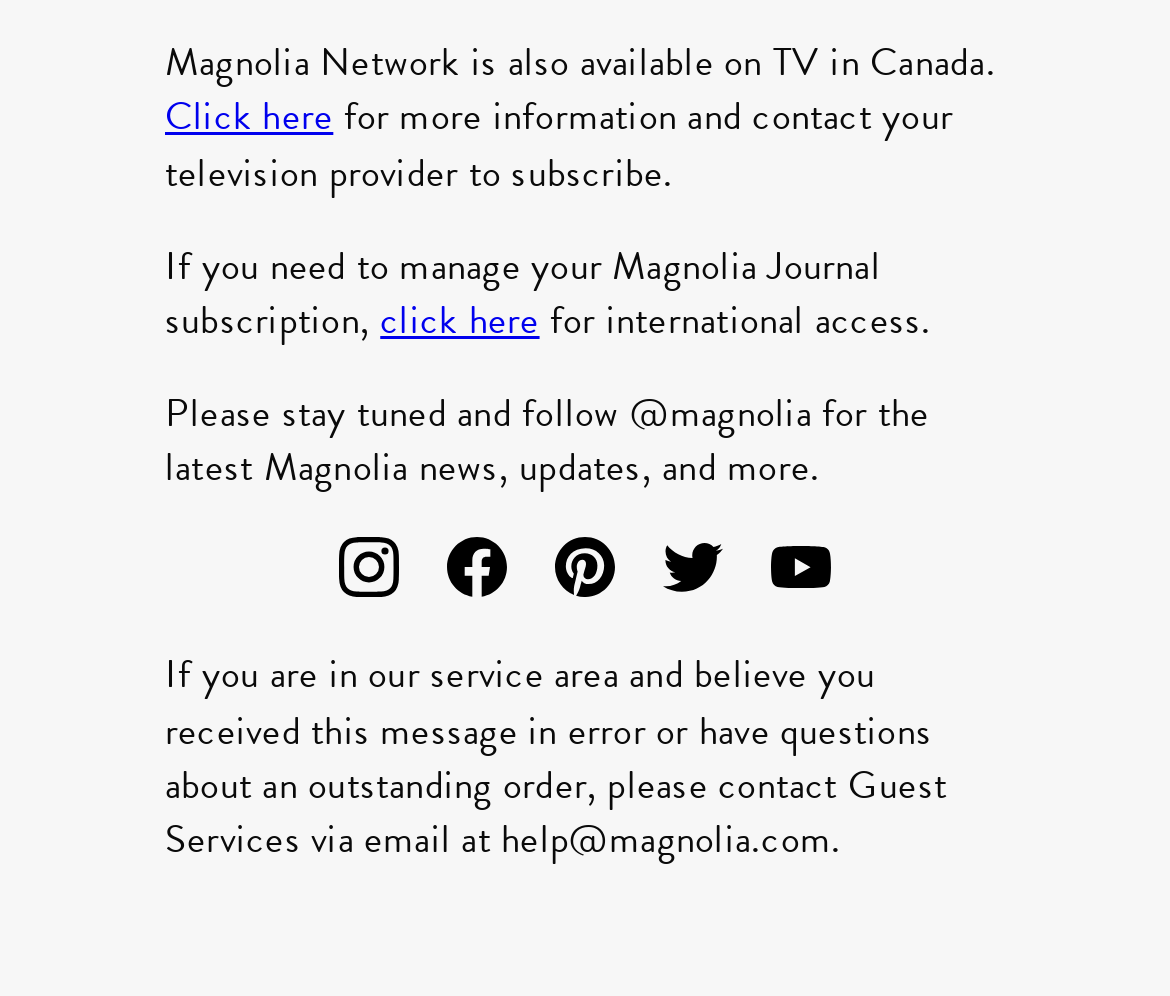Please find the bounding box for the following UI element description. Provide the coordinates in (top-left x, top-left y, bottom-right x, bottom-right y) format, with values between 0 and 1: Proudly powered by WordPress

None